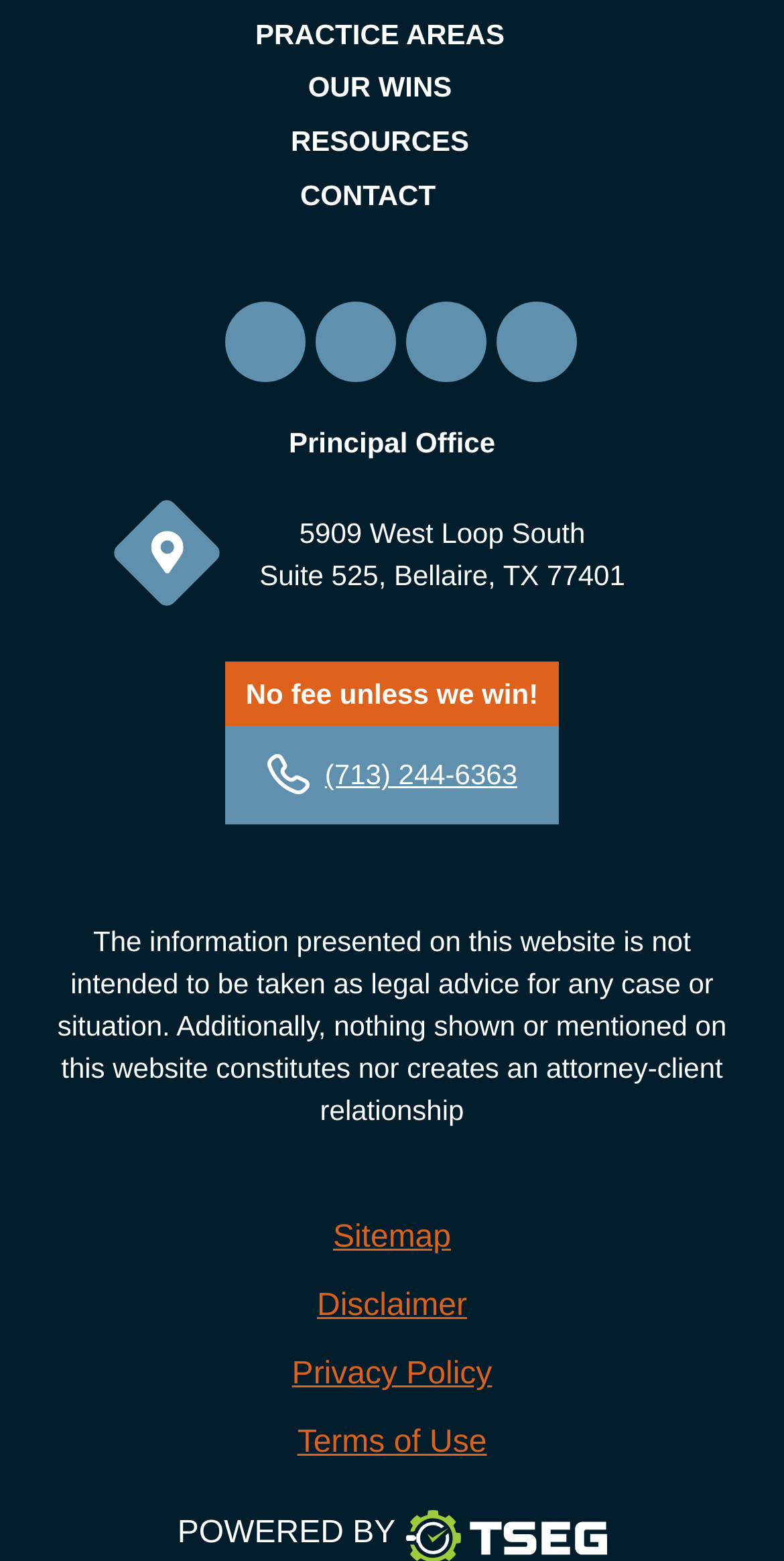What is the slogan of the law firm?
Observe the image and answer the question with a one-word or short phrase response.

No fee unless we win!